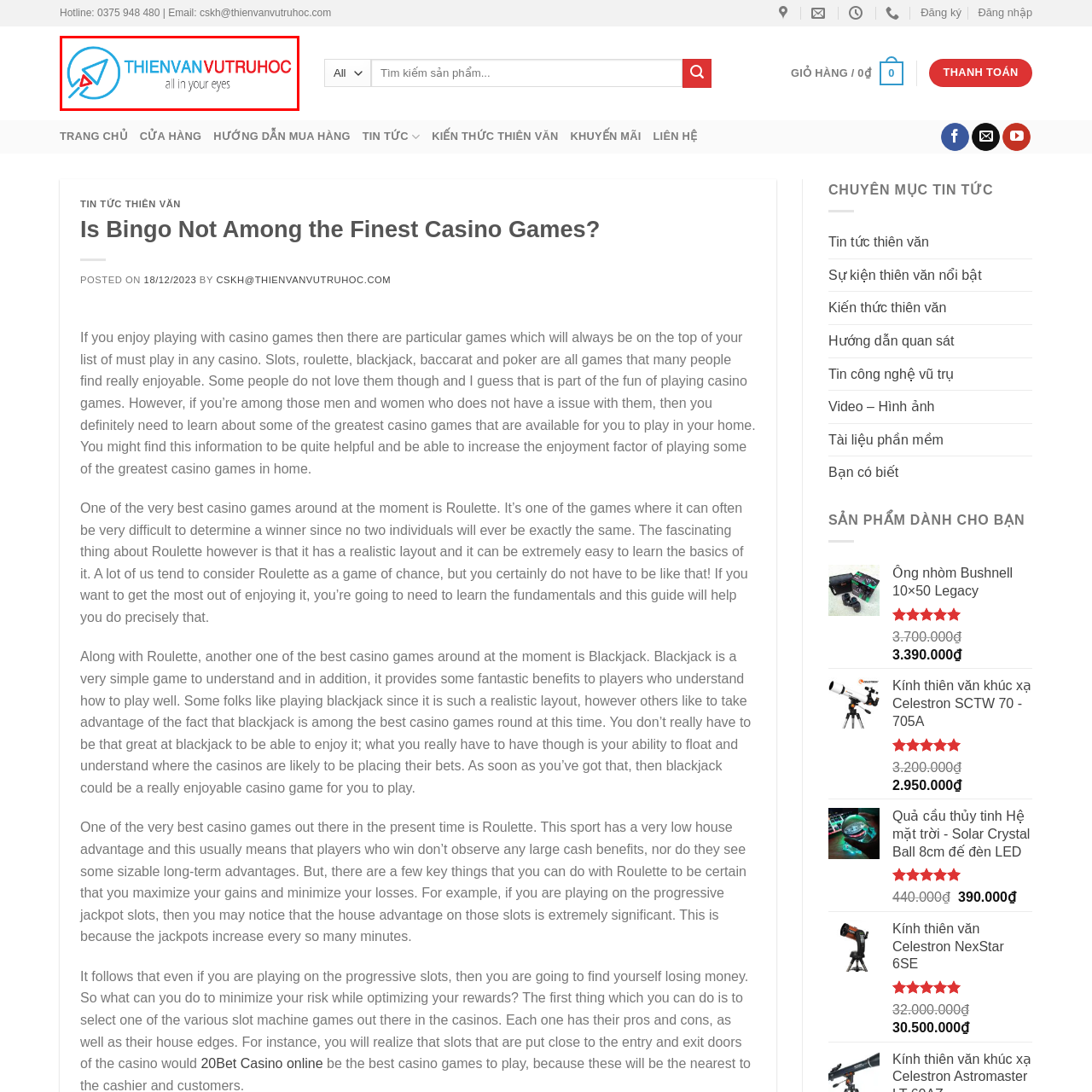Please examine the image highlighted by the red rectangle and provide a comprehensive answer to the following question based on the visual information present:
What color is 'THIEN VAN' in?

The color of 'THIEN VAN' is determined by analyzing the logo, where 'THIEN VAN' is written in light blue, symbolizing a dynamic approach to astronomical studies.